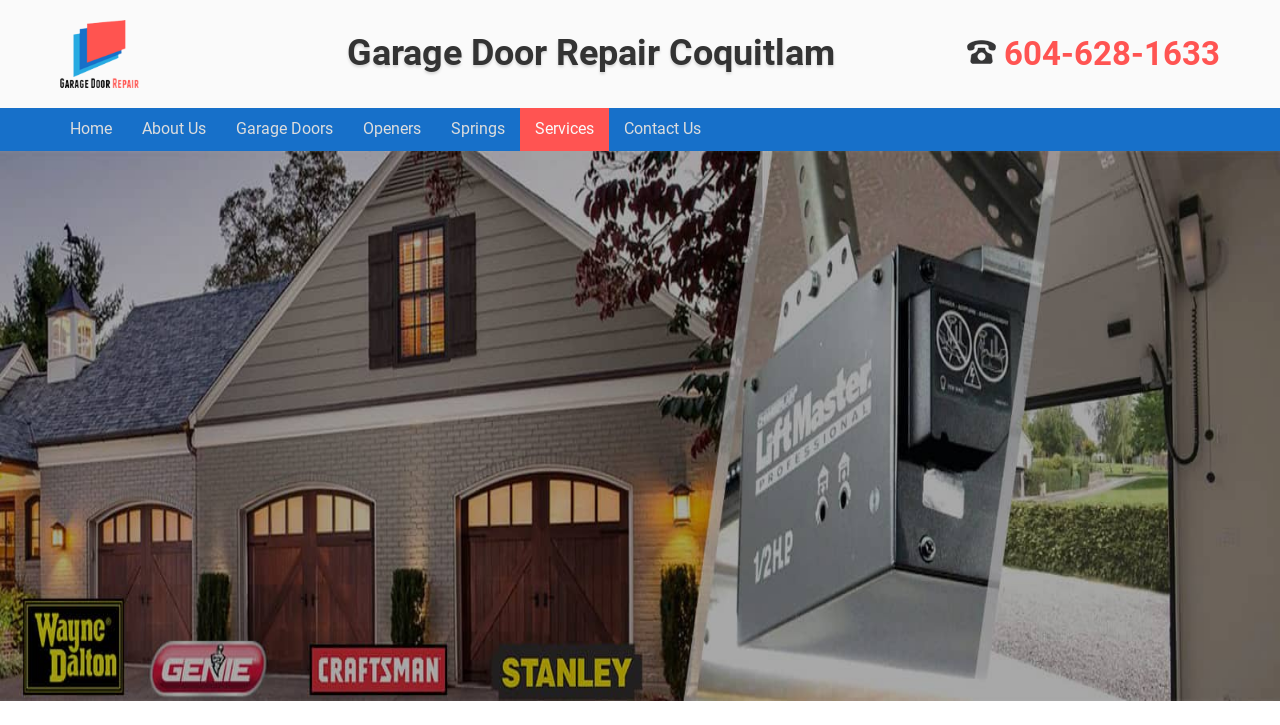Using the element description provided, determine the bounding box coordinates in the format (top-left x, top-left y, bottom-right x, bottom-right y). Ensure that all values are floating point numbers between 0 and 1. Element description: alt="Garage Door Repair Coquitlam BC"

[0.043, 0.021, 0.112, 0.128]